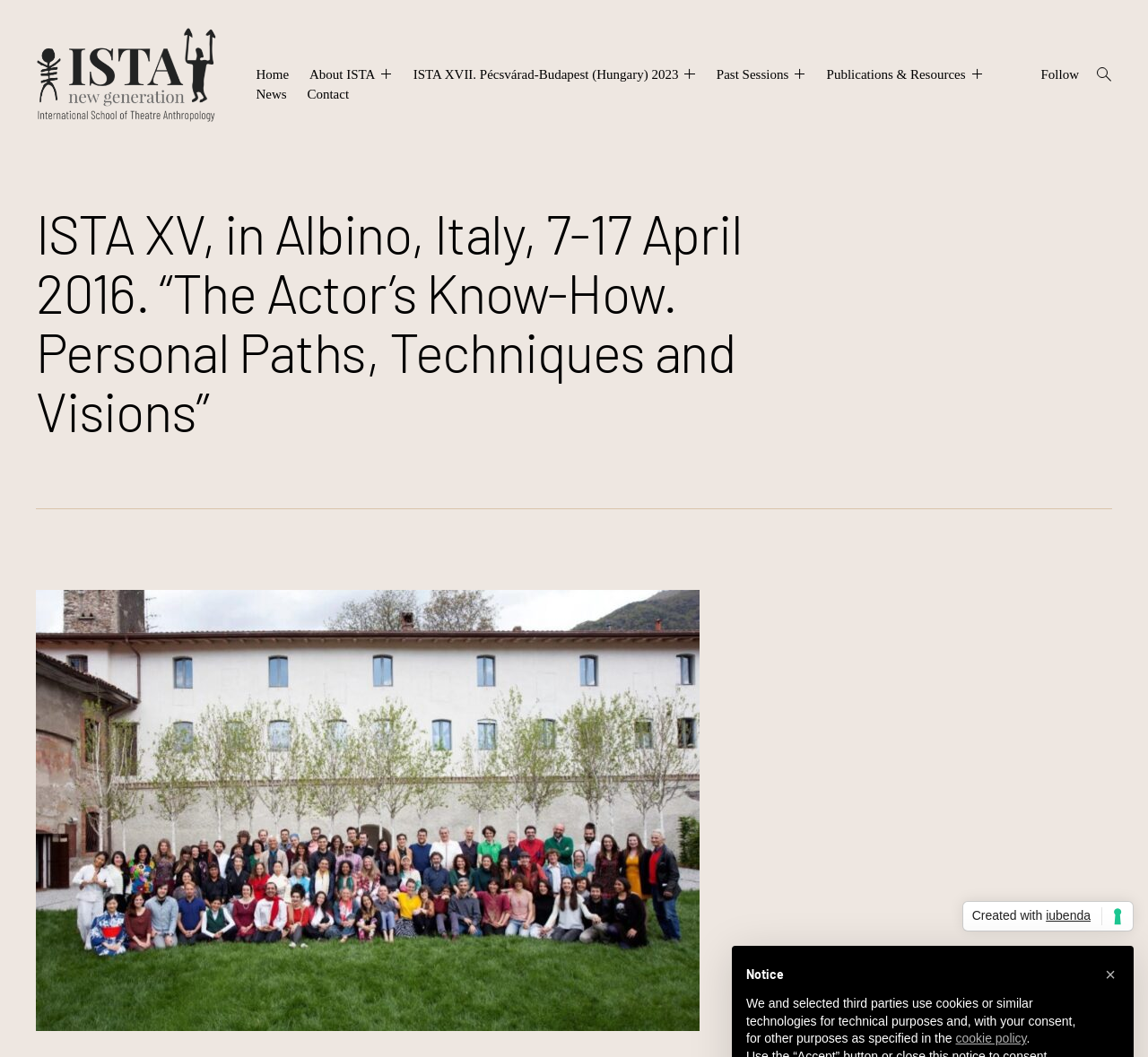How many navigation links are in the top menu?
Please answer the question with a detailed and comprehensive explanation.

I counted the number of links in the top menu, which includes 'Home', 'About ISTA', 'ISTA XVII. Pécsvárad-Budapest (Hungary) 2023', 'Past Sessions', 'Publications & Resources', 'News', and 'Contact'. There are 9 links in total.